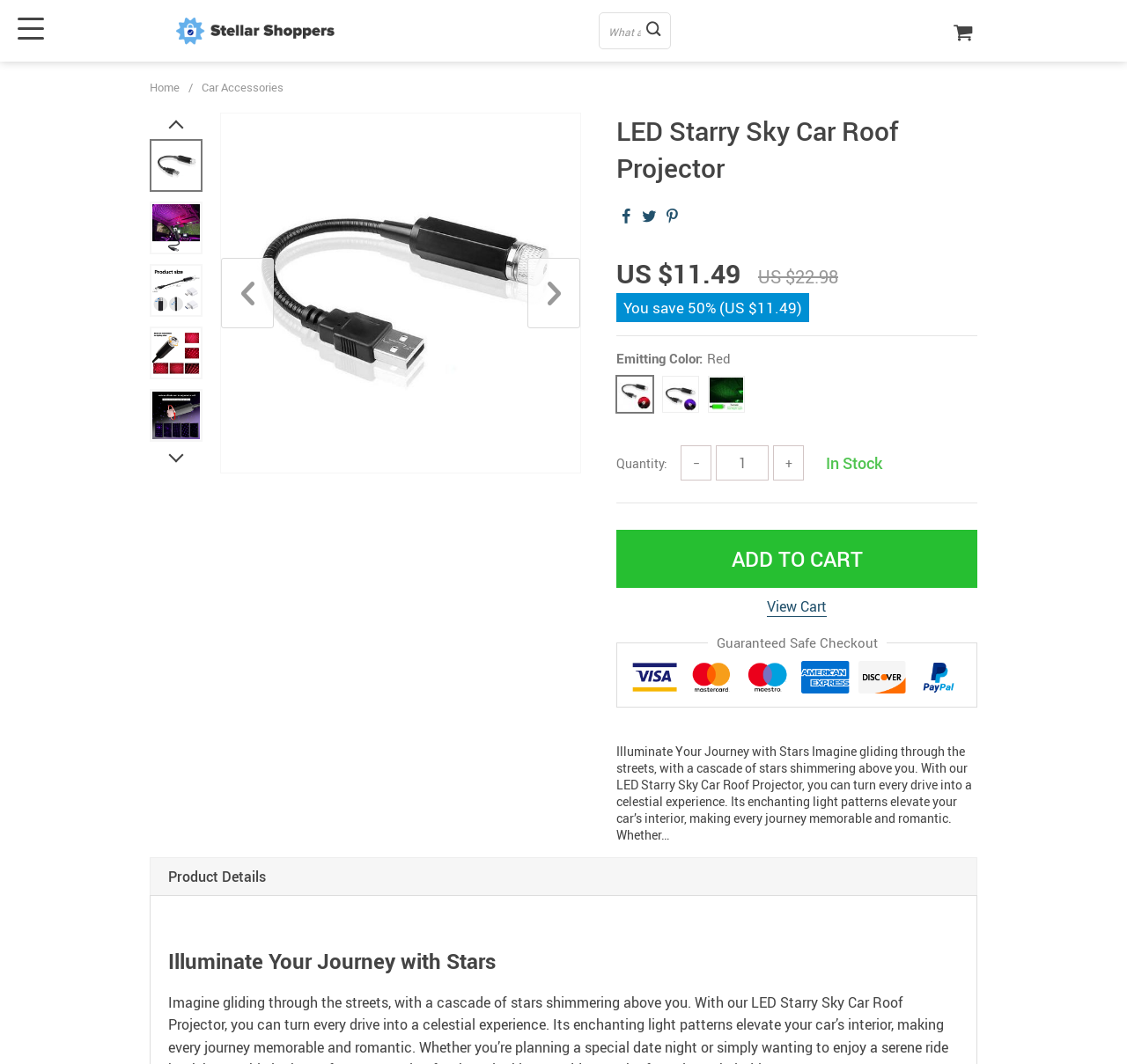Determine the bounding box coordinates of the clickable region to carry out the instruction: "Decrease quantity".

[0.604, 0.419, 0.631, 0.452]